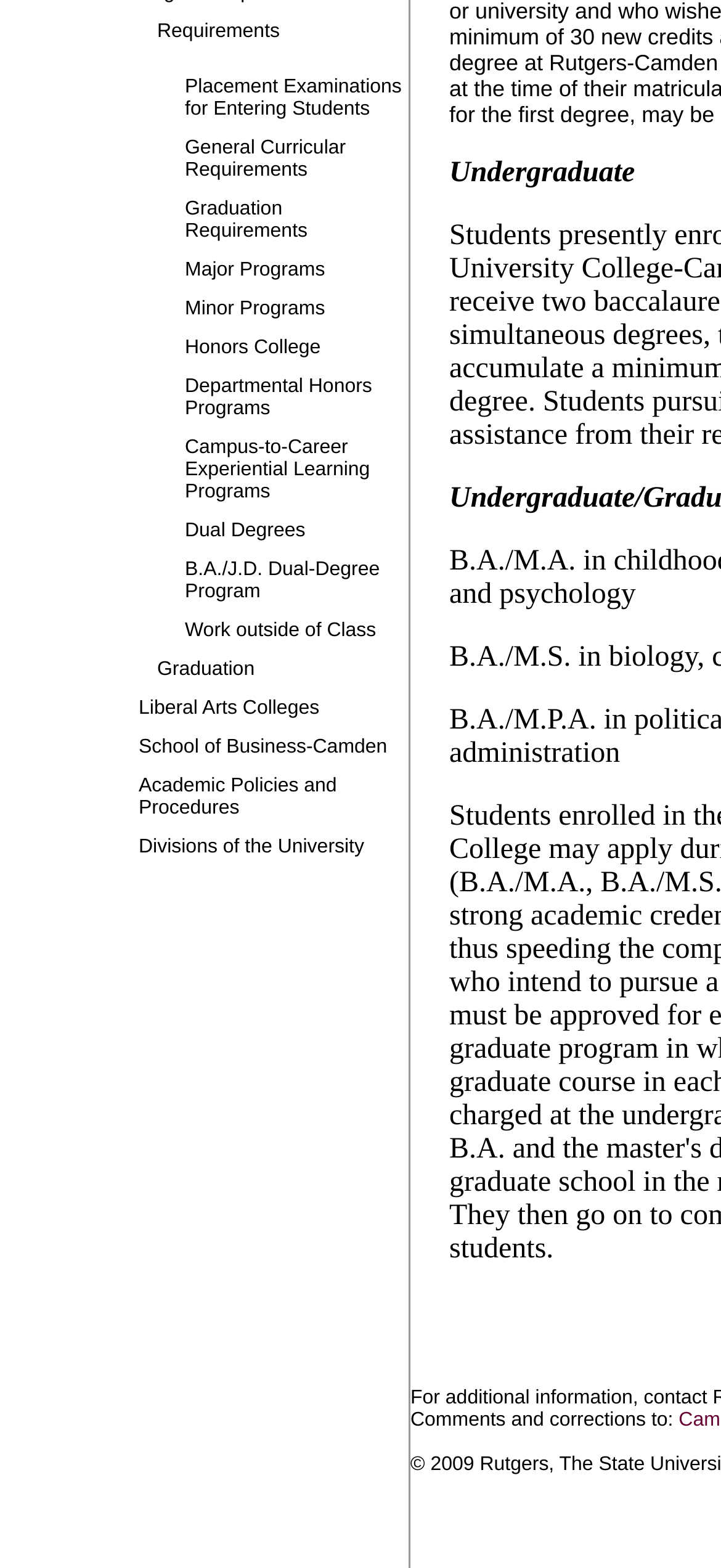Provide the bounding box coordinates of the HTML element this sentence describes: "Dual Degrees".

[0.192, 0.325, 0.559, 0.346]